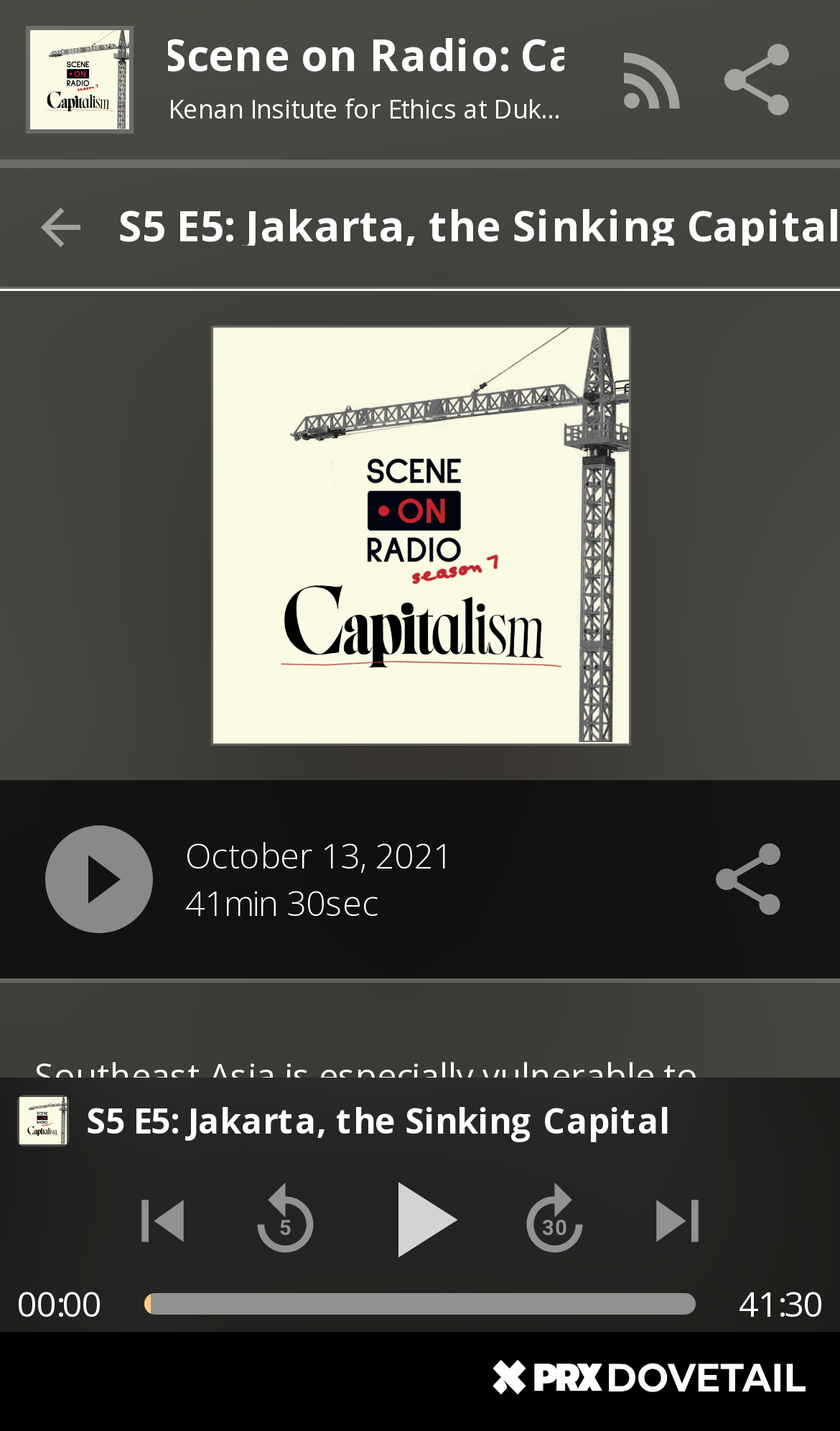Please provide the main heading of the webpage content.

Scene on Radio: Capitalism